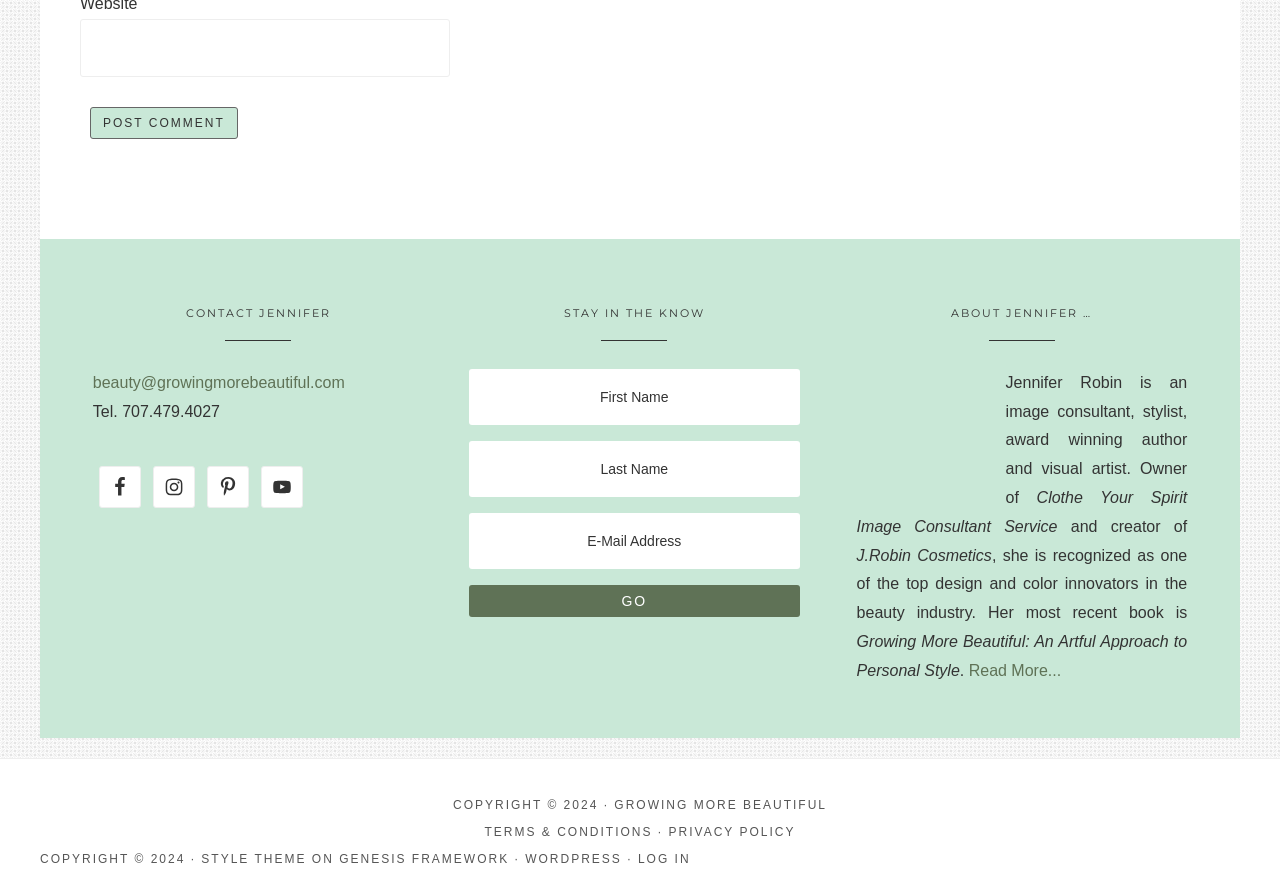Can you find the bounding box coordinates for the element to click on to achieve the instruction: "Click on the 'REGISTER TODAY' button"?

None